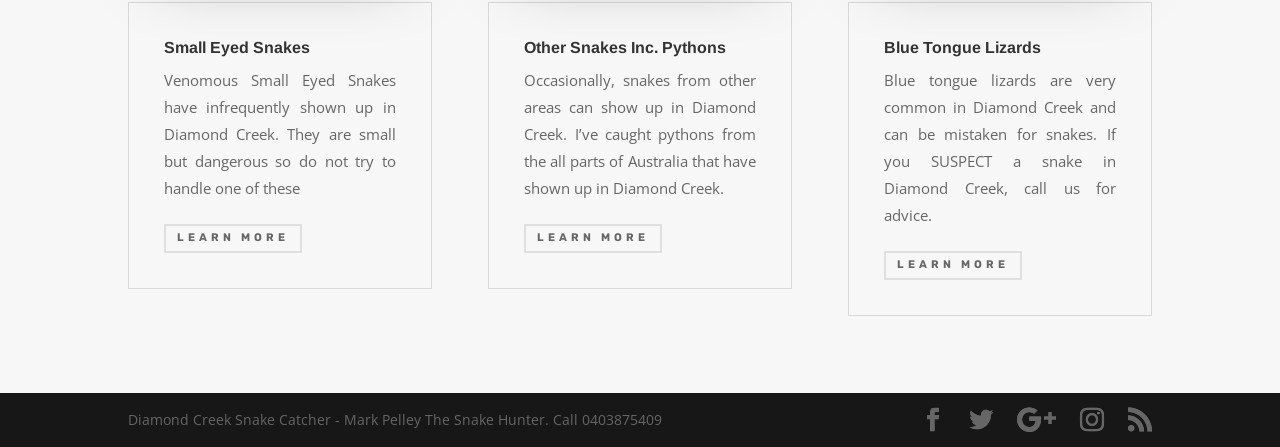Find and indicate the bounding box coordinates of the region you should select to follow the given instruction: "Call the snake catcher".

[0.1, 0.917, 0.517, 0.96]